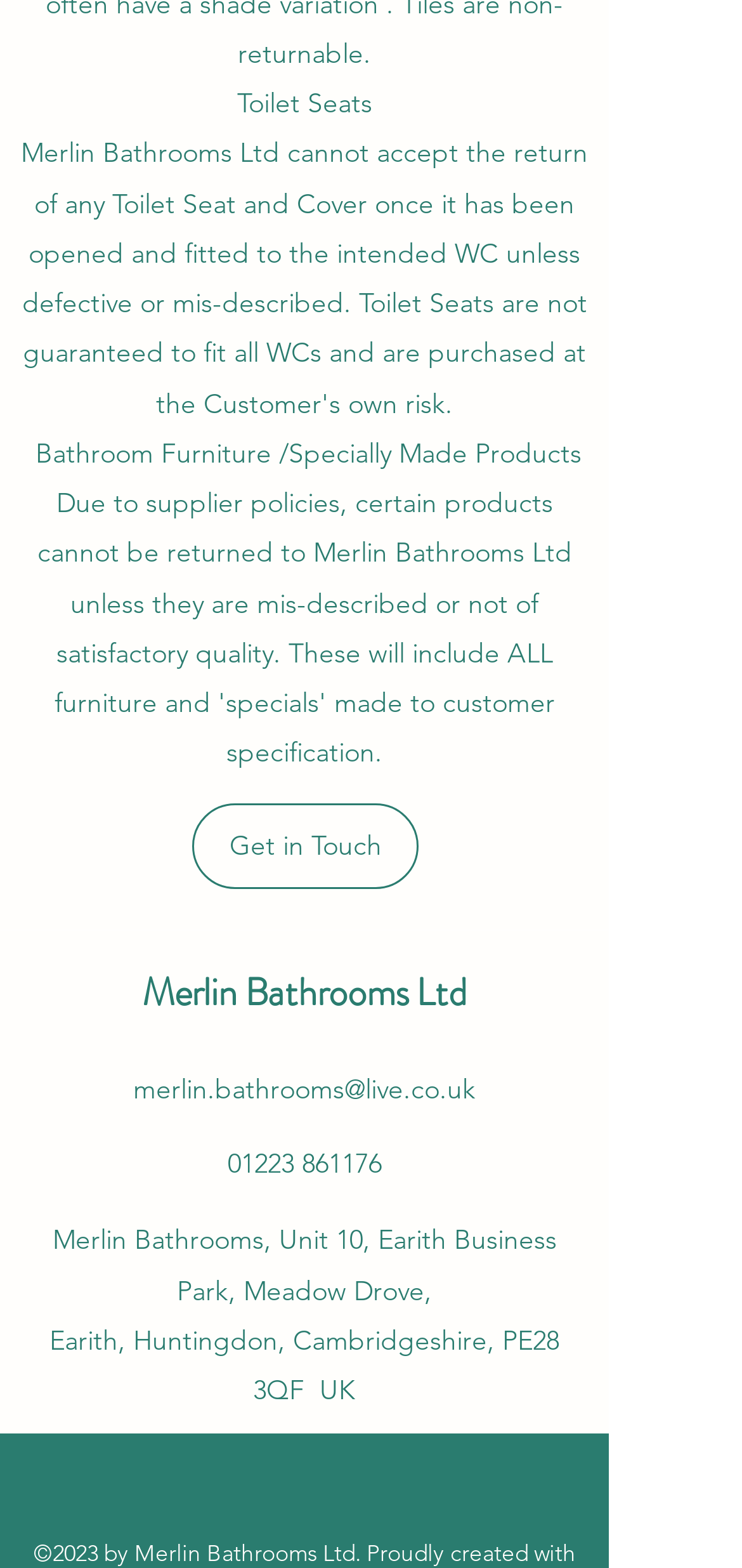Specify the bounding box coordinates of the area to click in order to execute this command: 'View HOW I DO IT; YOU MAY DO IT DIFFERENTLY heading'. The coordinates should consist of four float numbers ranging from 0 to 1, and should be formatted as [left, top, right, bottom].

None